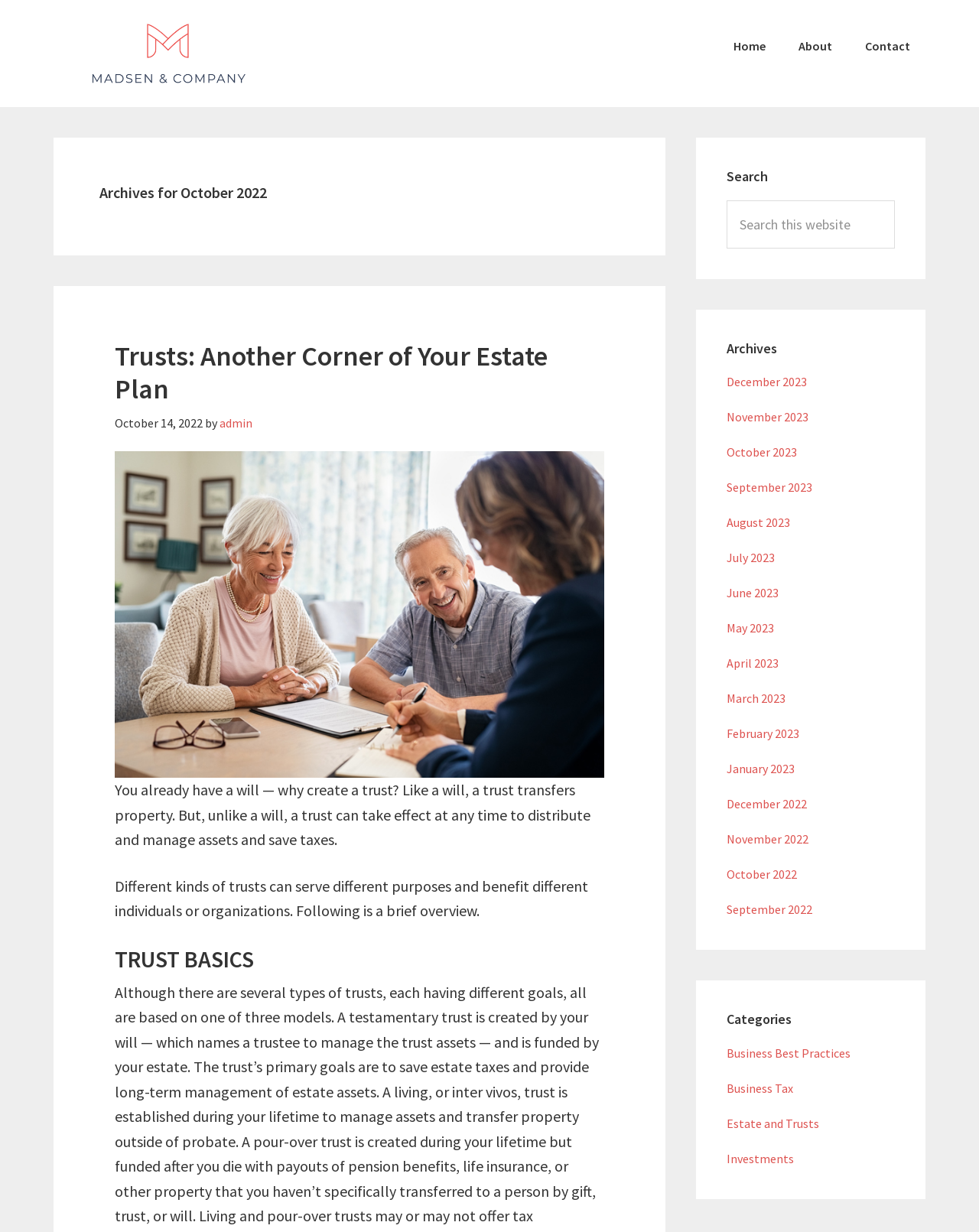Extract the main heading text from the webpage.

Archives for October 2022